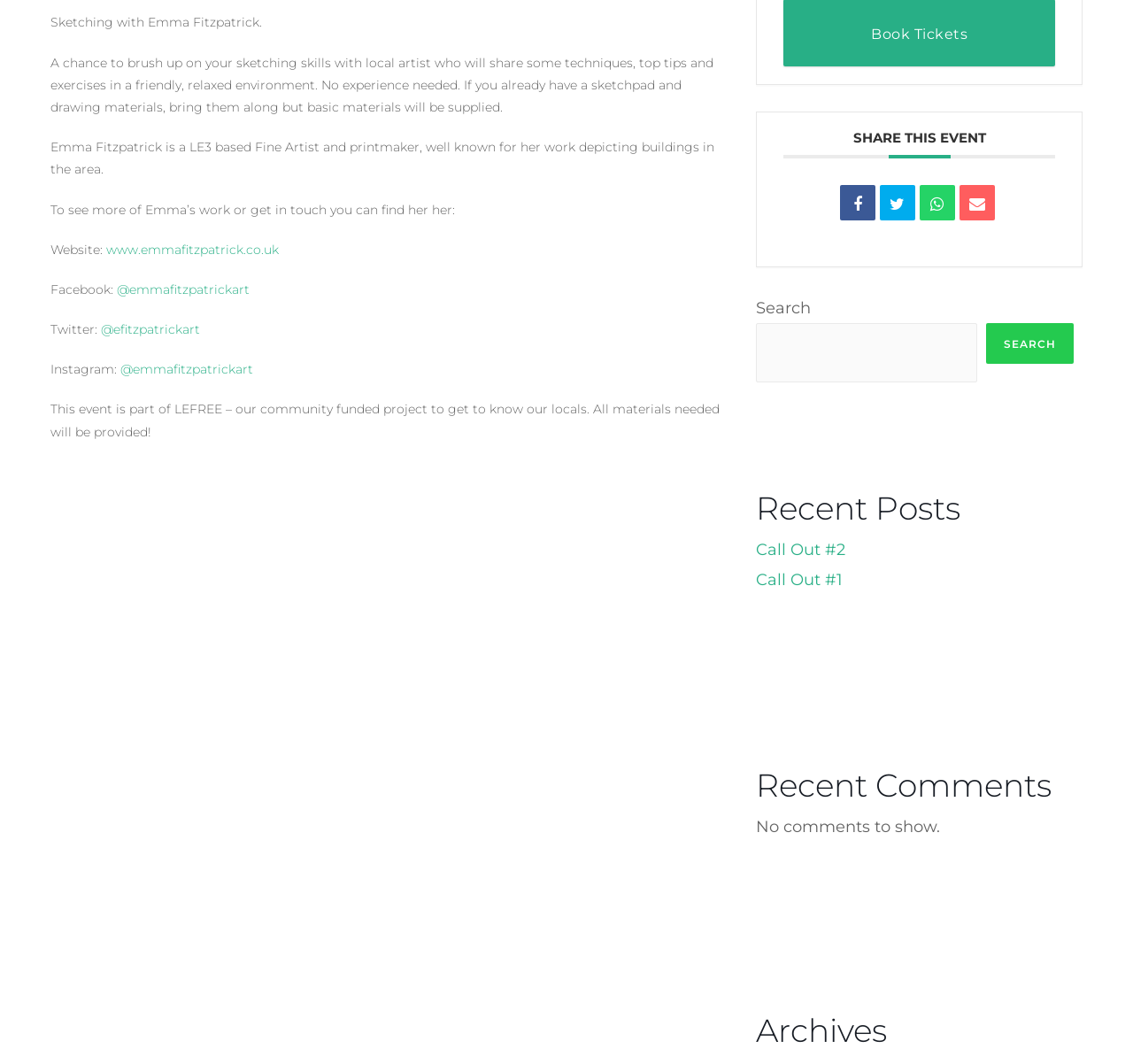Identify the bounding box of the HTML element described as: "title="Tweet"".

[0.776, 0.173, 0.808, 0.207]